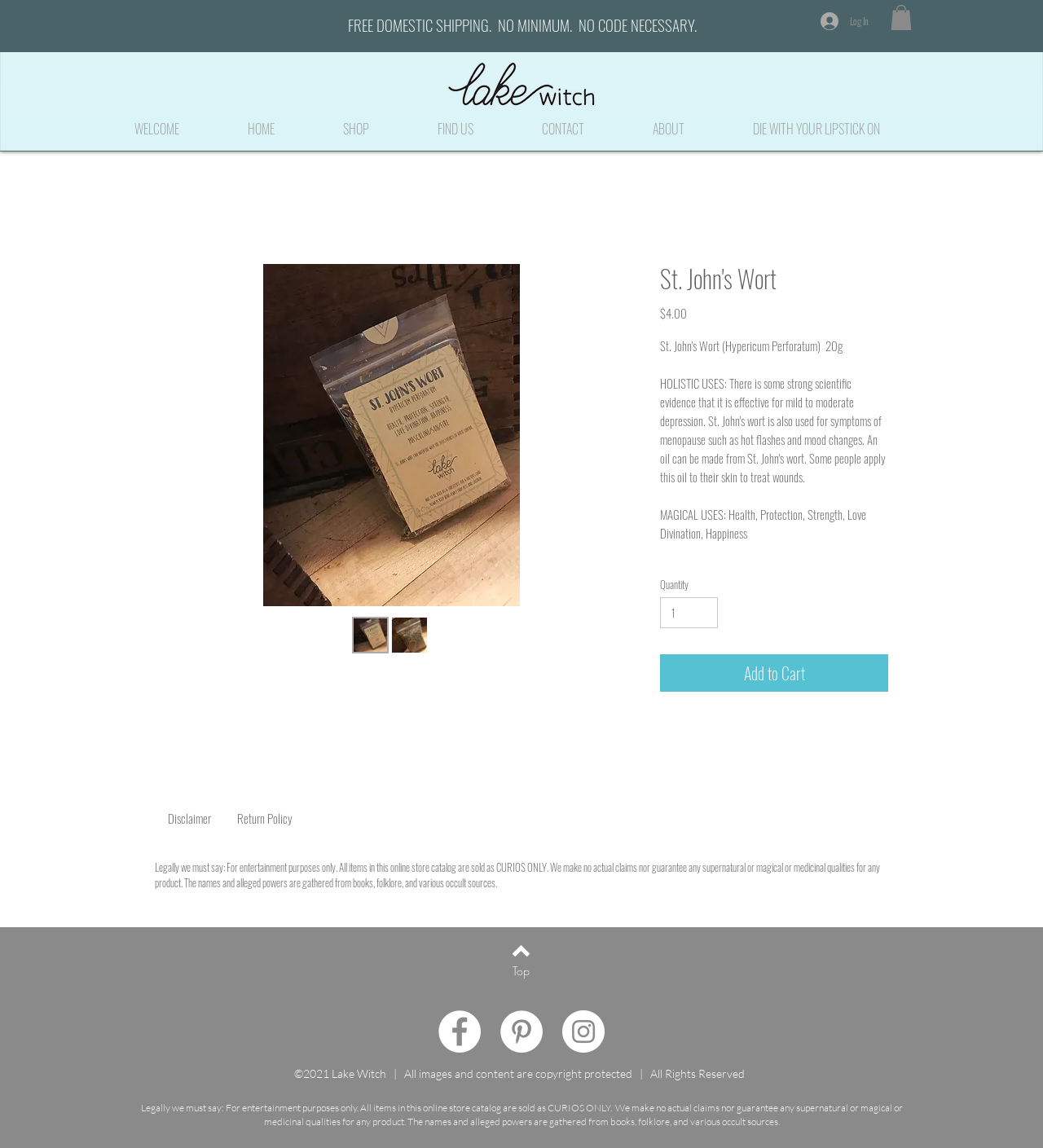Based on the image, provide a detailed and complete answer to the question: 
What is the price of St. John's Wort?

The price of St. John's Wort can be found in the product description section, where it is listed as '$4.00' next to the 'Price' label.